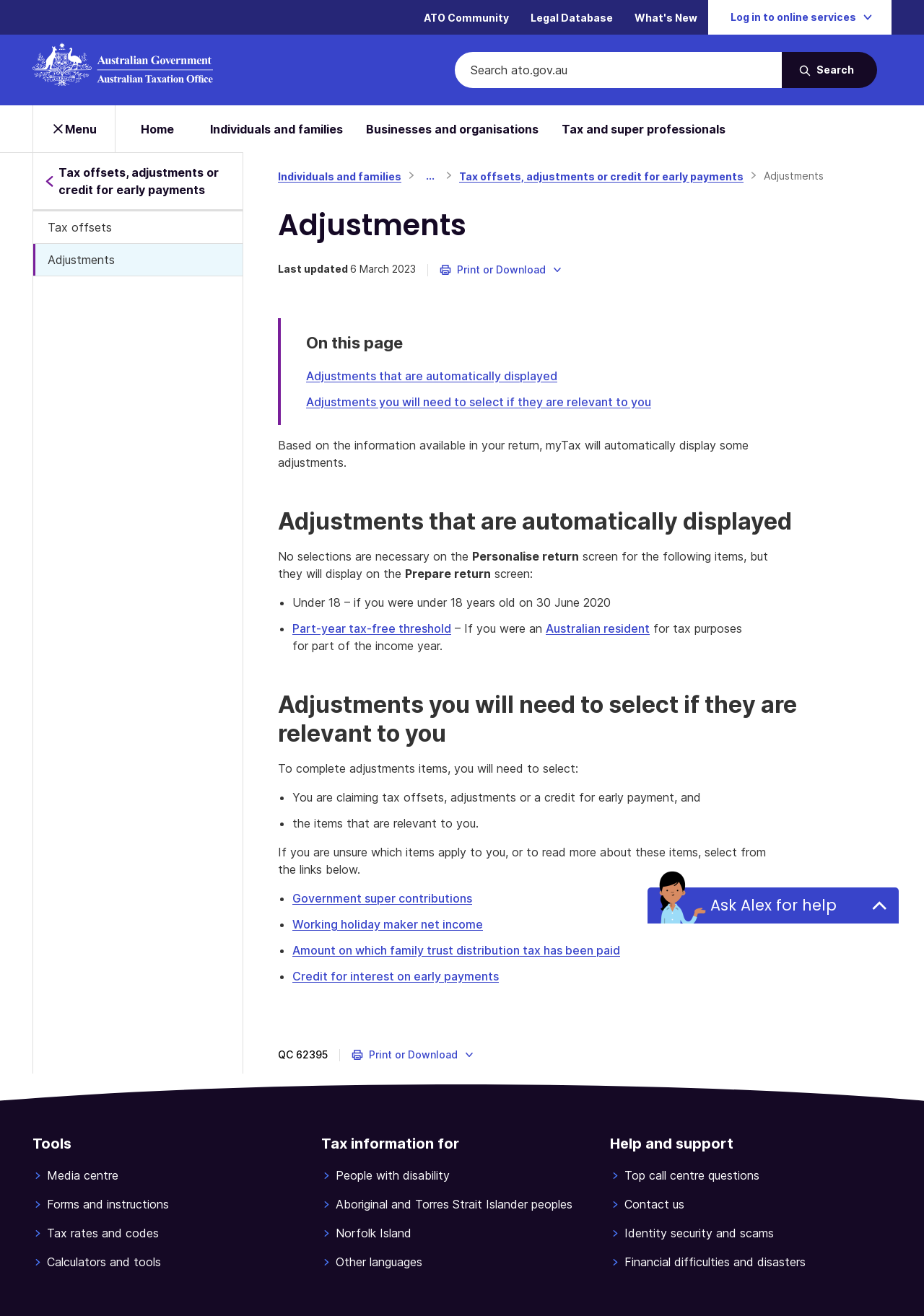Summarize the webpage in an elaborate manner.

The webpage is about adjustments related to taxation, provided by the Australian Taxation Office. At the top, there is a navigation menu with links to "ATO Community", "Legal Database", and "What's New". On the right side of the navigation menu, there is a login button and a search bar. Below the navigation menu, there is a breadcrumb navigation showing the current page's location within the website.

The main content of the page is divided into several sections. The first section has a heading "Adjustments" and provides information about adjustments that are automatically displayed and those that require selection. There are links to more information about these adjustments.

The second section has a heading "On this page" and lists the topics covered on the page, including adjustments that are automatically displayed and those that require selection.

The third section provides more detailed information about adjustments that are automatically displayed, including a list of items that will be displayed on the "Personalise return" and "Prepare return" screens.

The fourth section is about adjustments that require selection, including a list of items that need to be selected if they are relevant to the user.

At the bottom of the page, there are links to more information about specific topics, such as government super contributions and working holiday maker net income. There is also a "Print or Download" button that allows users to choose from print or PDF download options.

On the right side of the page, there is a sidebar with links to tools, including a media centre, forms and instructions, tax rates and codes, and calculators and tools. There is also a section with links to tax information for specific groups, such as people with disabilities.